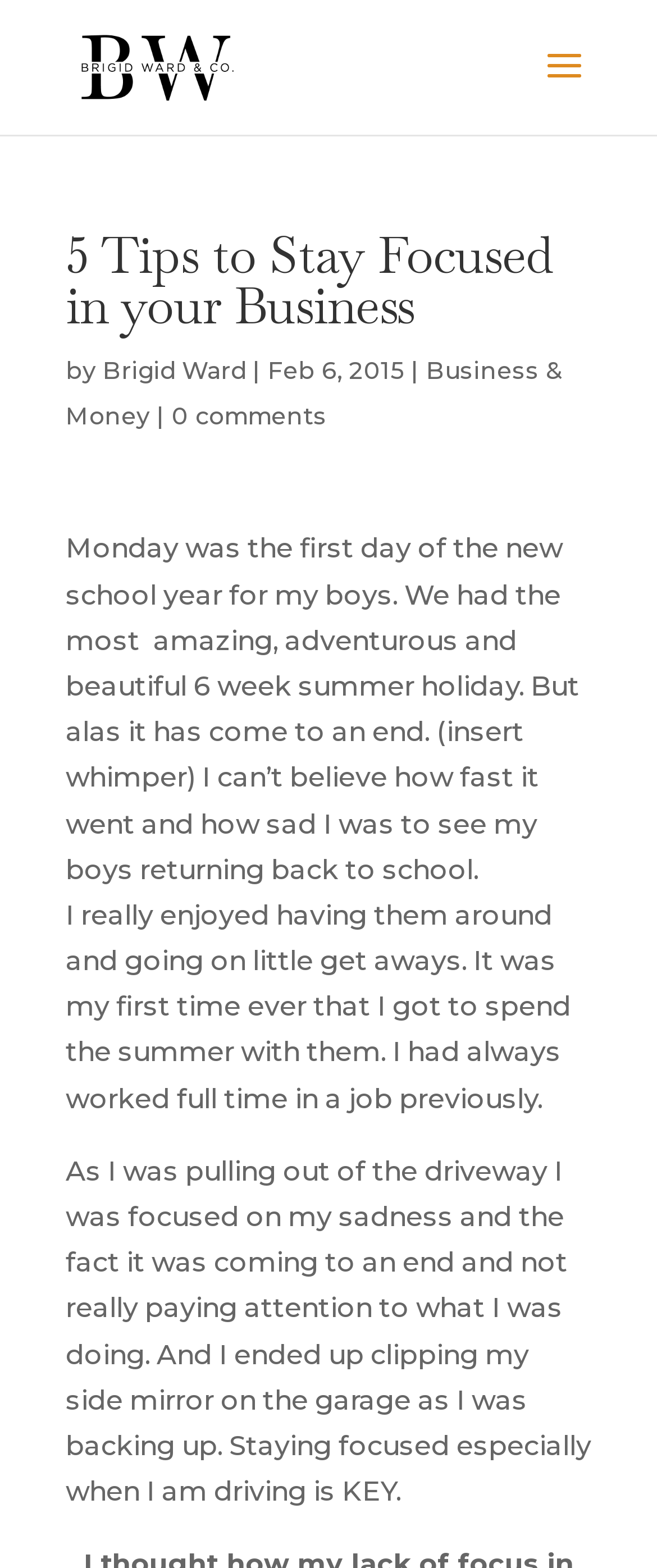Analyze and describe the webpage in a detailed narrative.

The webpage appears to be a blog post titled "5 Tips to Stay Focused in your Business" by Brigid Ward. At the top left of the page, there is a link to the author's name, accompanied by a small image of Brigid Ward. Below this, there is a search bar that spans almost the entire width of the page.

The main content of the page is divided into sections. The title of the blog post is prominently displayed in a large font, followed by the author's name, a separator, and the date of publication, February 6, 2015. Below this, there are links to categories, including "Business & Money", and a link to comments, indicating that there are no comments on the post.

The main article is a personal anecdote about the author's experience with their children returning to school after a summer break. The text is divided into three paragraphs, with the first paragraph describing the author's emotional response to the end of the summer holiday. The second paragraph discusses the author's experience of spending the summer with their children for the first time. The third paragraph tells a story about the author's lack of focus while driving, which resulted in damaging their car's side mirror.

Throughout the page, there are no other images besides the small image of Brigid Ward at the top. The overall layout is simple, with a focus on the text content.